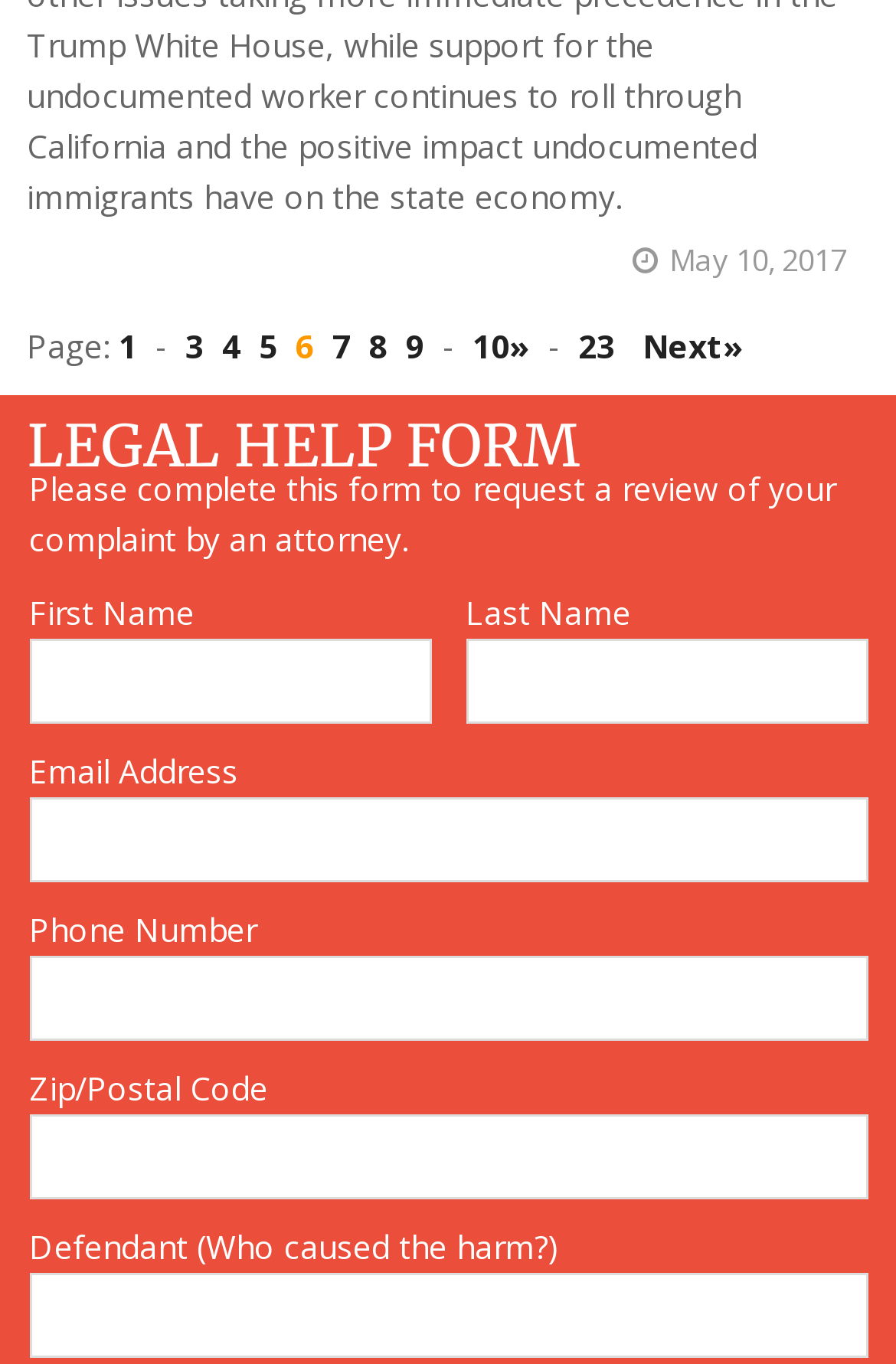From the details in the image, provide a thorough response to the question: What is the label of the first text field?

I looked at the static text preceding the first text field, which is 'First Name', and inferred that this is the label of the first text field.